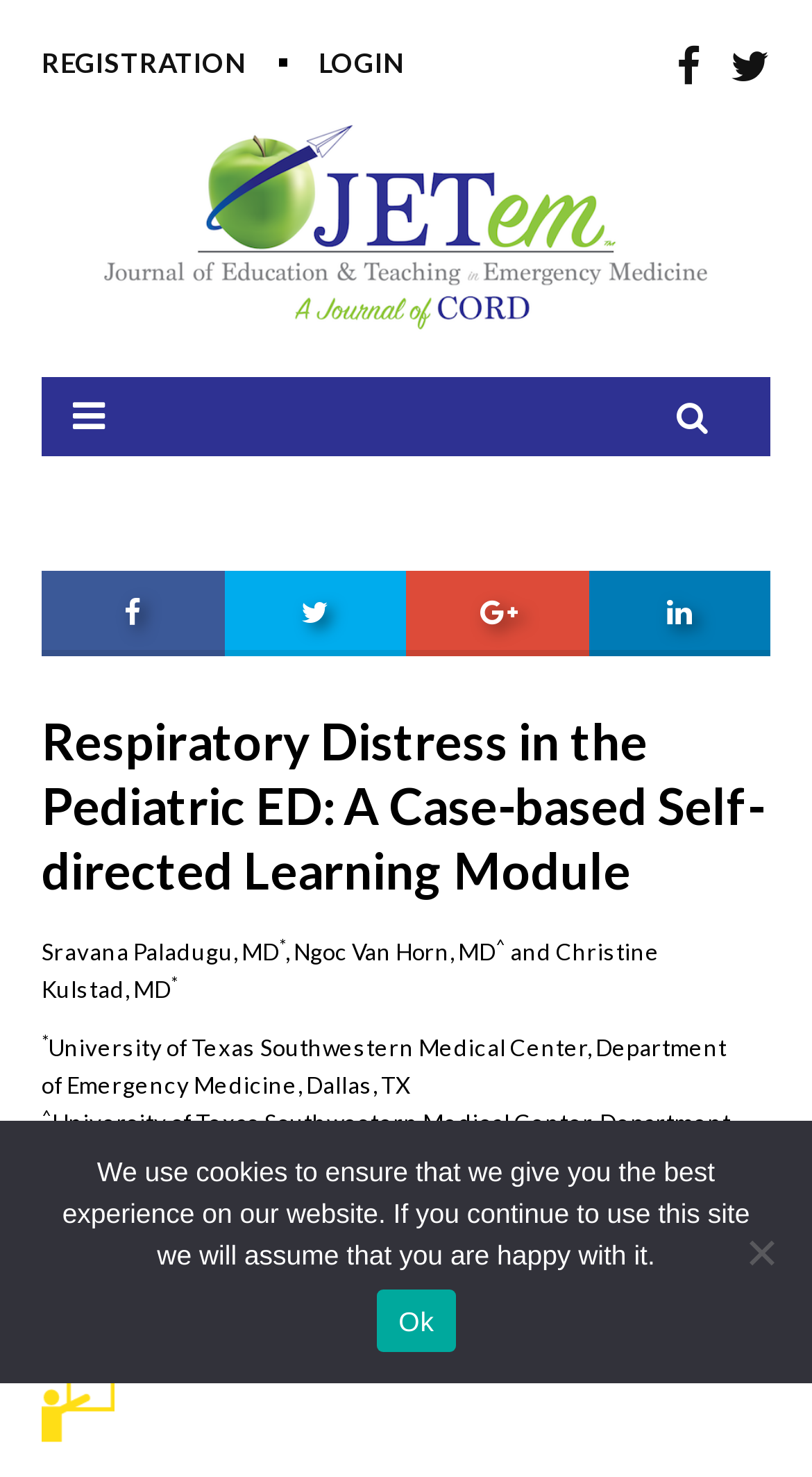Use a single word or phrase to answer the following:
What is the issue number of the module?

Issue 7:4